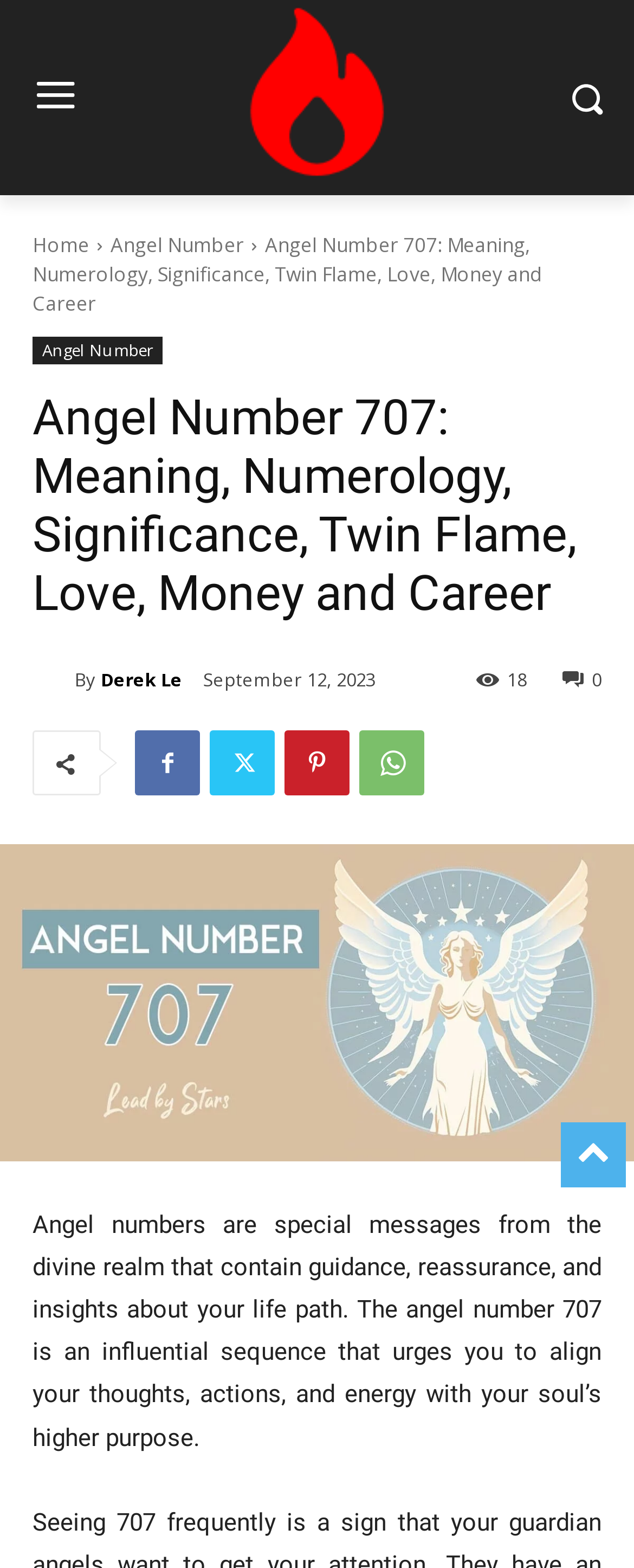Can you show the bounding box coordinates of the region to click on to complete the task described in the instruction: "Check Adelaide office address"?

None